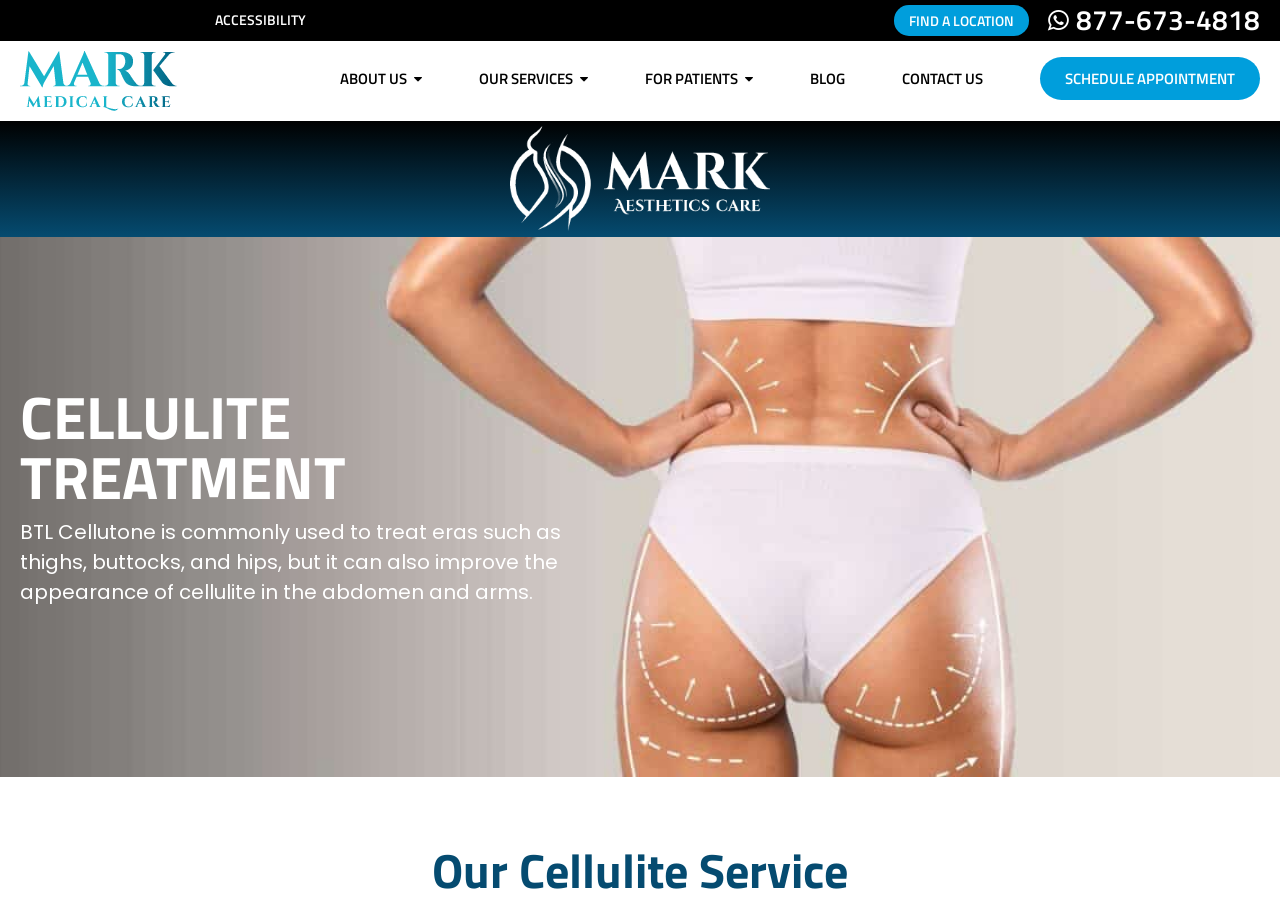Pinpoint the bounding box coordinates of the clickable area needed to execute the instruction: "Click on the 'Home' link". The coordinates should be specified as four float numbers between 0 and 1, i.e., [left, top, right, bottom].

None